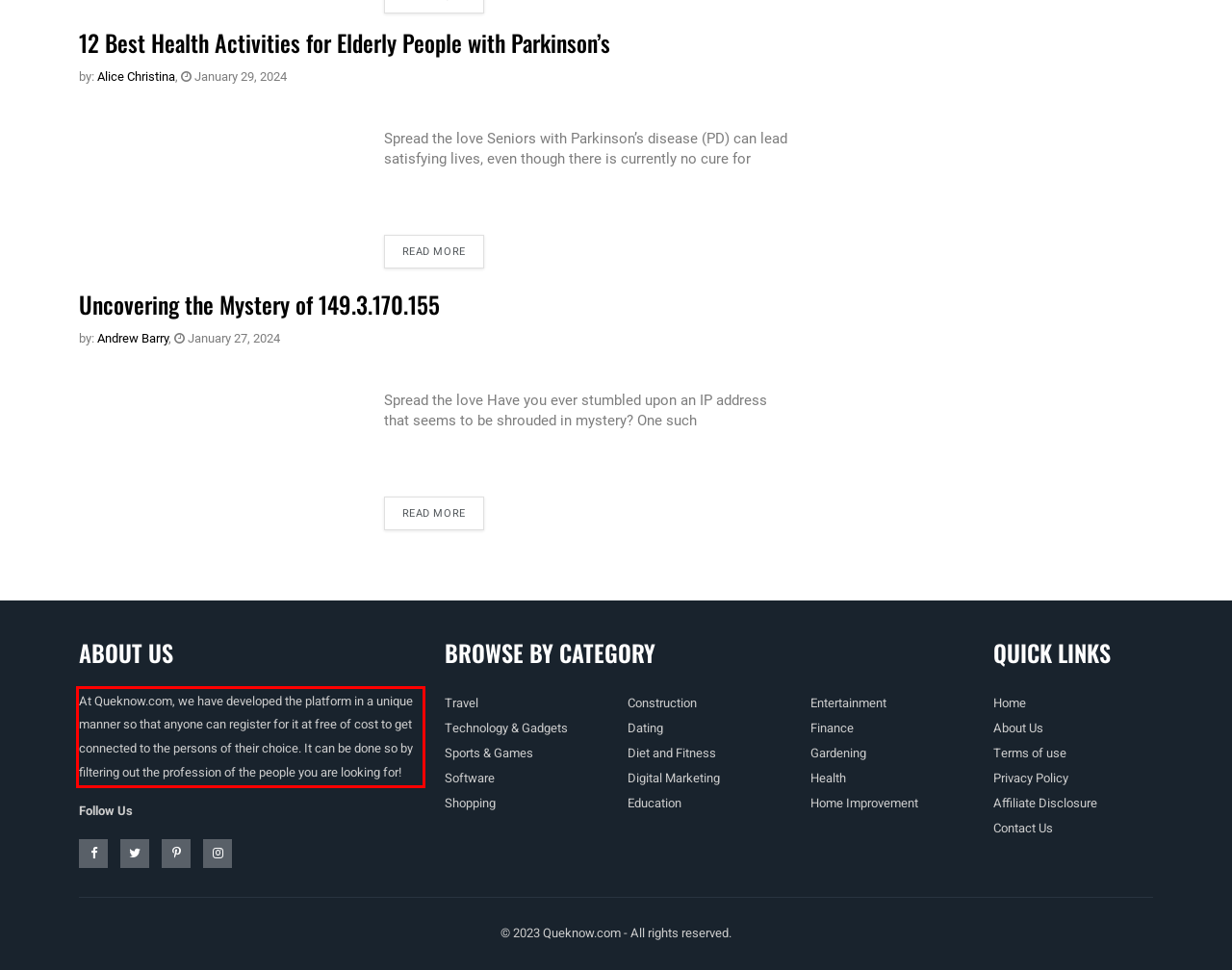Identify the text inside the red bounding box on the provided webpage screenshot by performing OCR.

At Queknow.com, we have developed the platform in a unique manner so that anyone can register for it at free of cost to get connected to the persons of their choice. It can be done so by filtering out the profession of the people you are looking for!